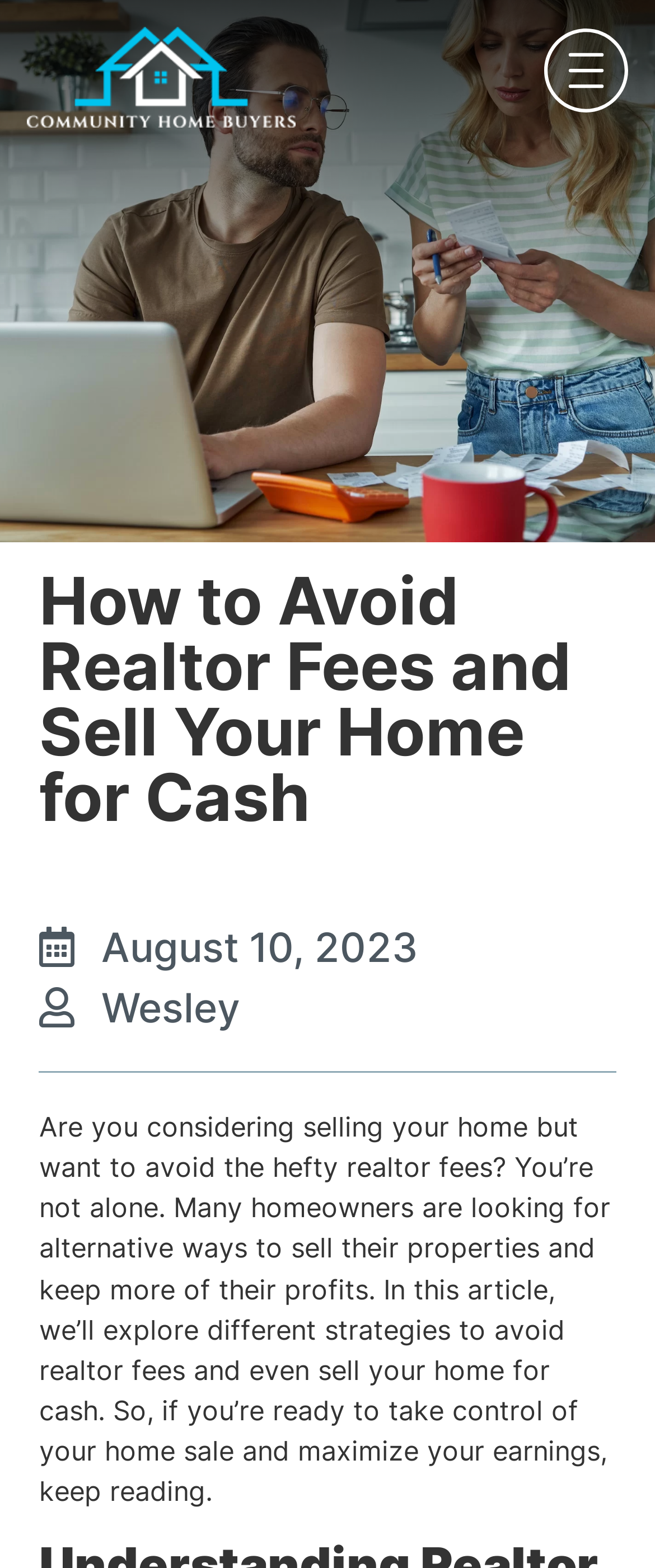Using the information shown in the image, answer the question with as much detail as possible: What is the main topic of the article?

I found the main topic of the article by reading the main heading and the introductory paragraph which both mention selling homes without realtor fees.